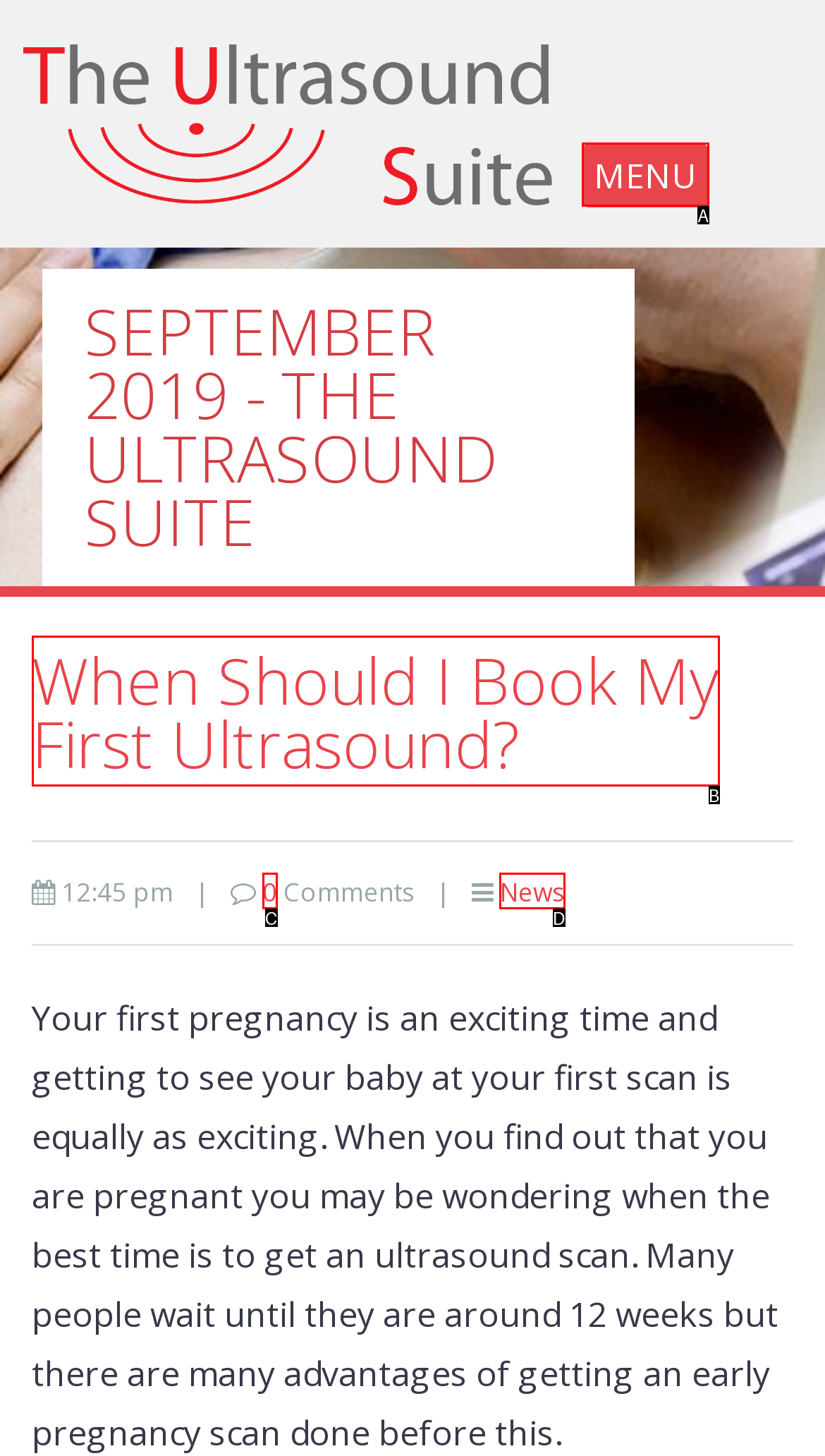Identify which HTML element aligns with the description: title="Email Me"
Answer using the letter of the correct choice from the options available.

None